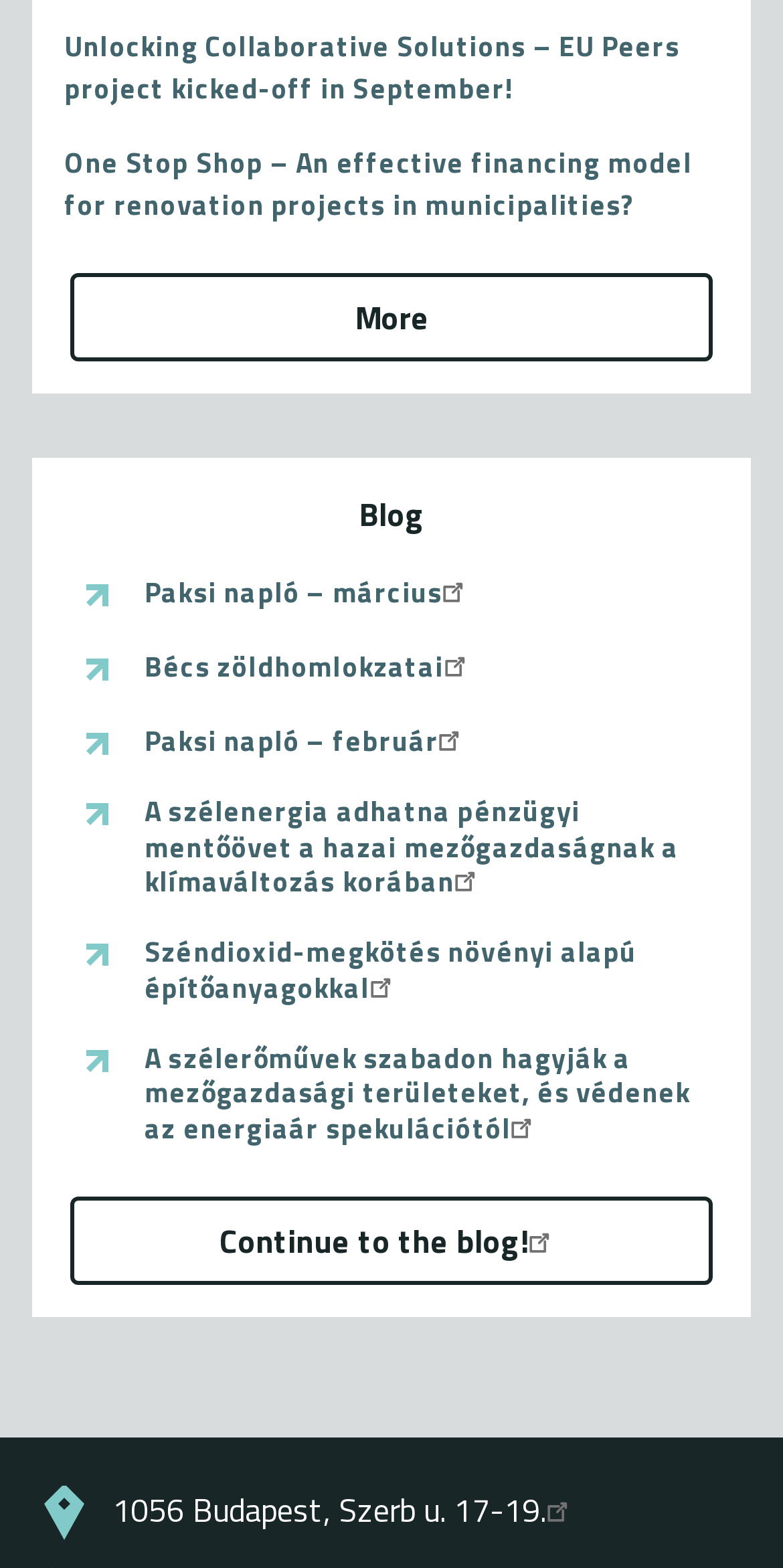What is the topic of the blog?
Kindly offer a detailed explanation using the data available in the image.

I analyzed the text of the links and found keywords like 'szélenergia', 'klímaváltozás', 'széndioxid-megkötés', which suggest that the blog is focused on environmental and energy-related topics.